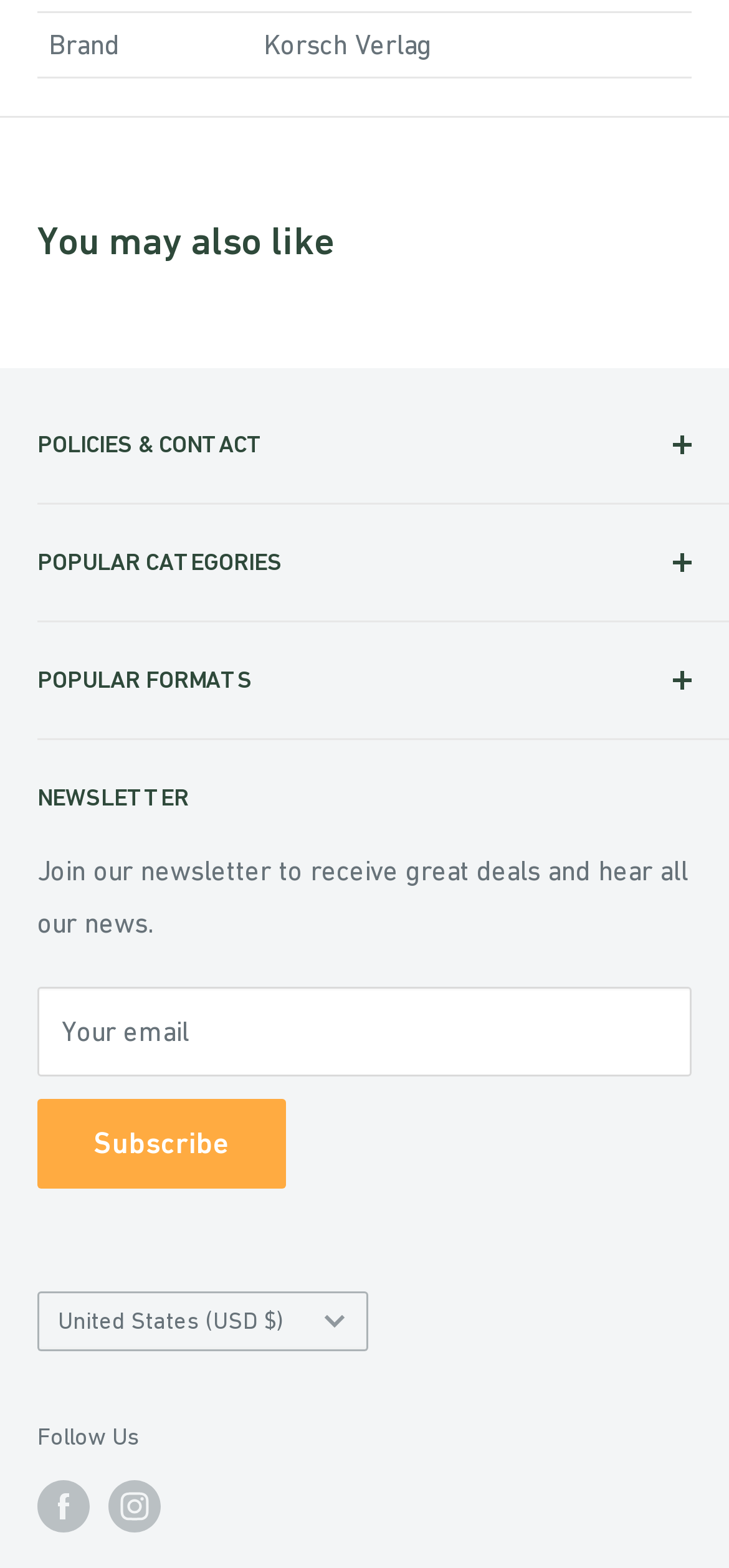Please give the bounding box coordinates of the area that should be clicked to fulfill the following instruction: "Follow us on Facebook". The coordinates should be in the format of four float numbers from 0 to 1, i.e., [left, top, right, bottom].

[0.051, 0.943, 0.123, 0.977]